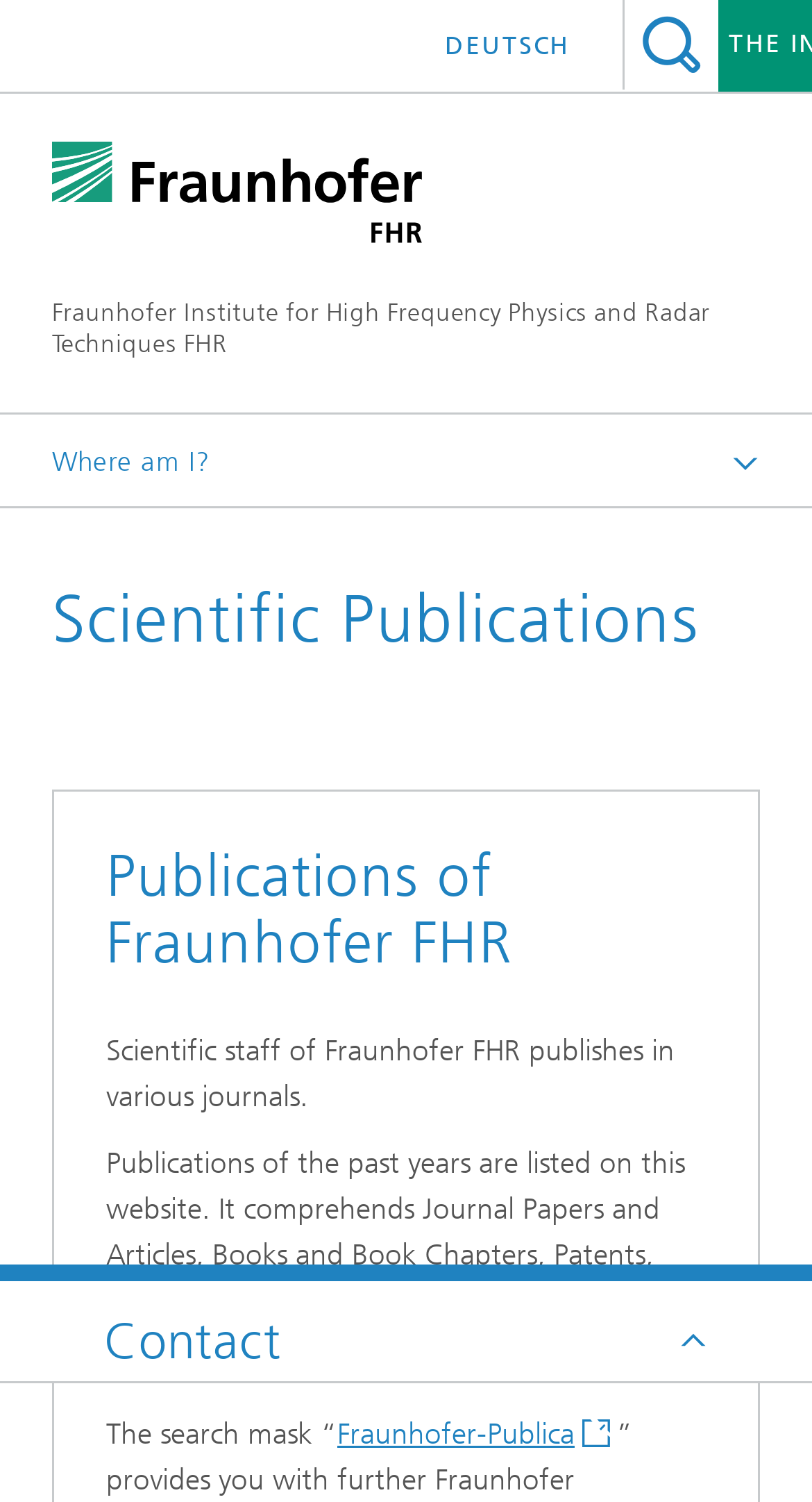Locate the UI element described by Fraunhofer-Publica and provide its bounding box coordinates. Use the format (top-left x, top-left y, bottom-right x, bottom-right y) with all values as floating point numbers between 0 and 1.

[0.415, 0.943, 0.759, 0.967]